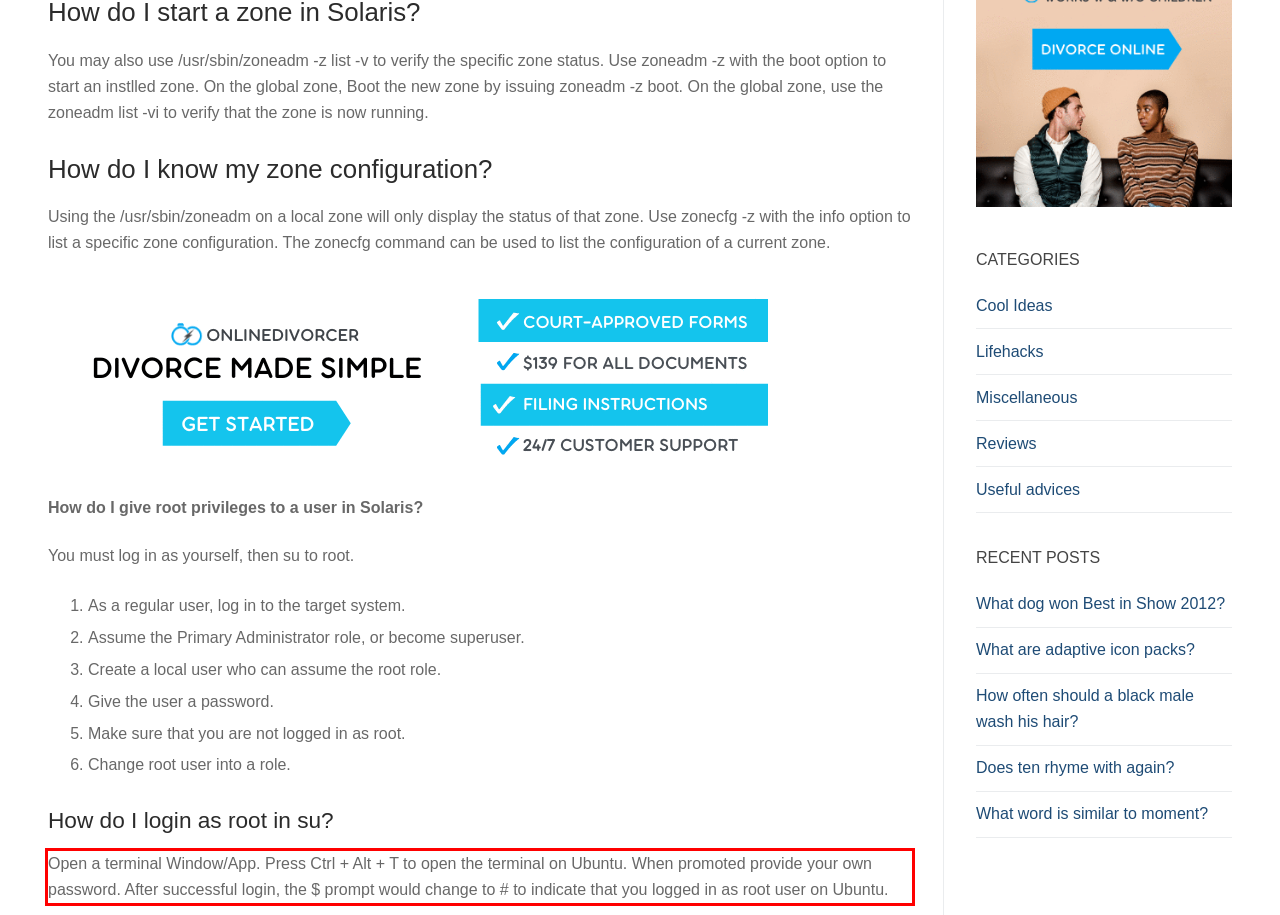Within the provided webpage screenshot, find the red rectangle bounding box and perform OCR to obtain the text content.

Open a terminal Window/App. Press Ctrl + Alt + T to open the terminal on Ubuntu. When promoted provide your own password. After successful login, the $ prompt would change to # to indicate that you logged in as root user on Ubuntu.